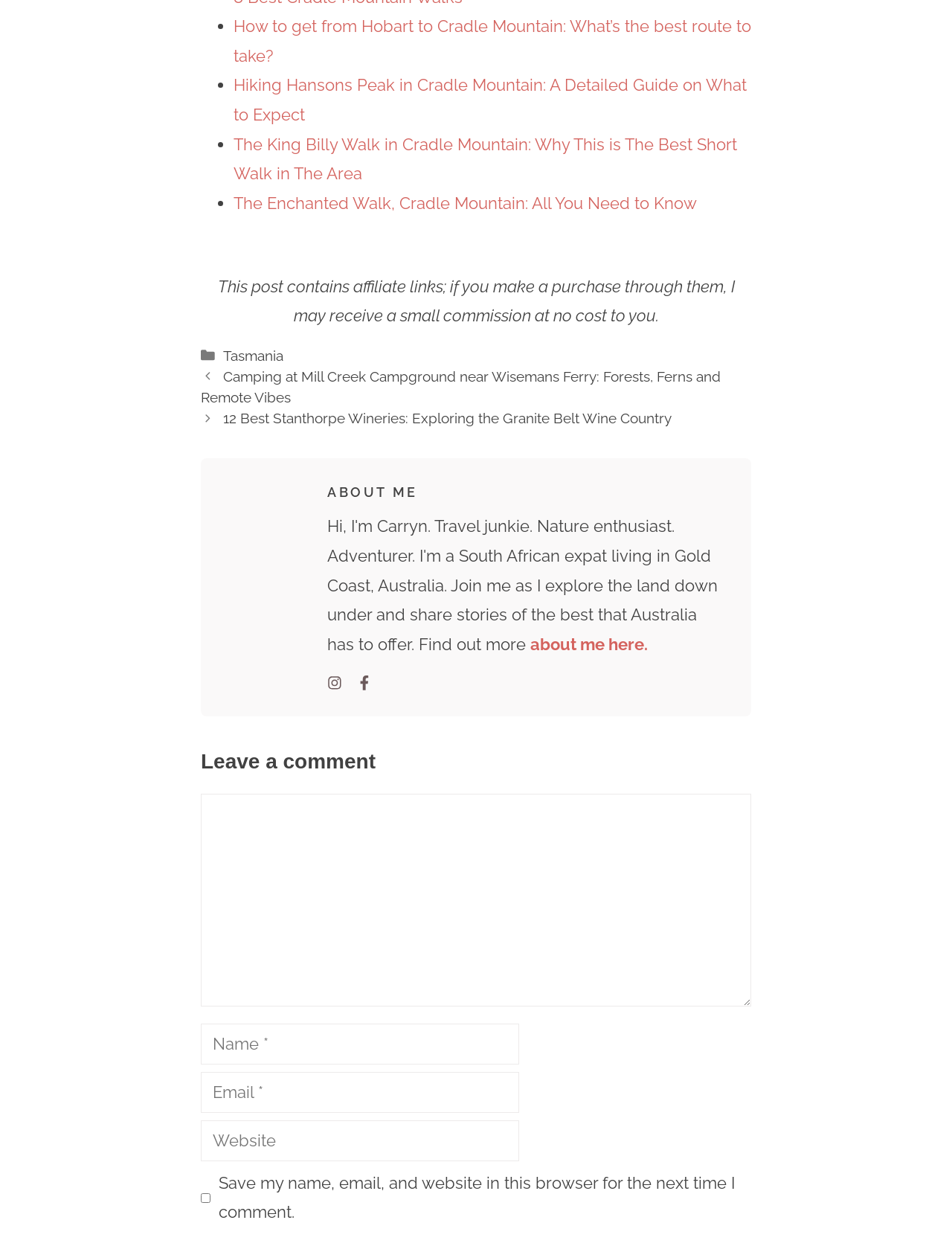Determine the bounding box coordinates of the region I should click to achieve the following instruction: "Read the author's bio". Ensure the bounding box coordinates are four float numbers between 0 and 1, i.e., [left, top, right, bottom].

[0.234, 0.428, 0.32, 0.508]